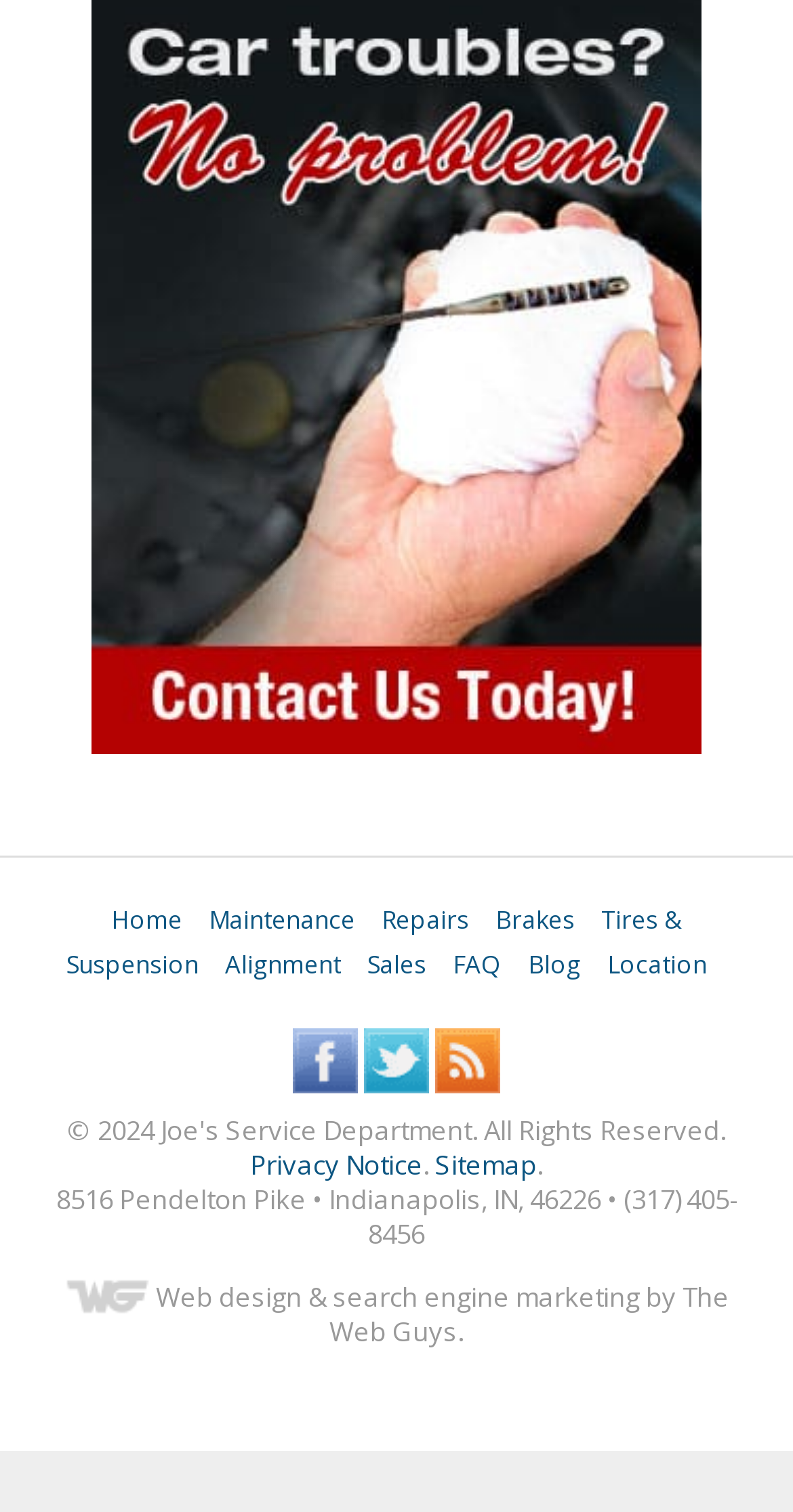Please determine the bounding box coordinates for the element that should be clicked to follow these instructions: "Visit Us on Facebook".

[0.369, 0.699, 0.451, 0.723]